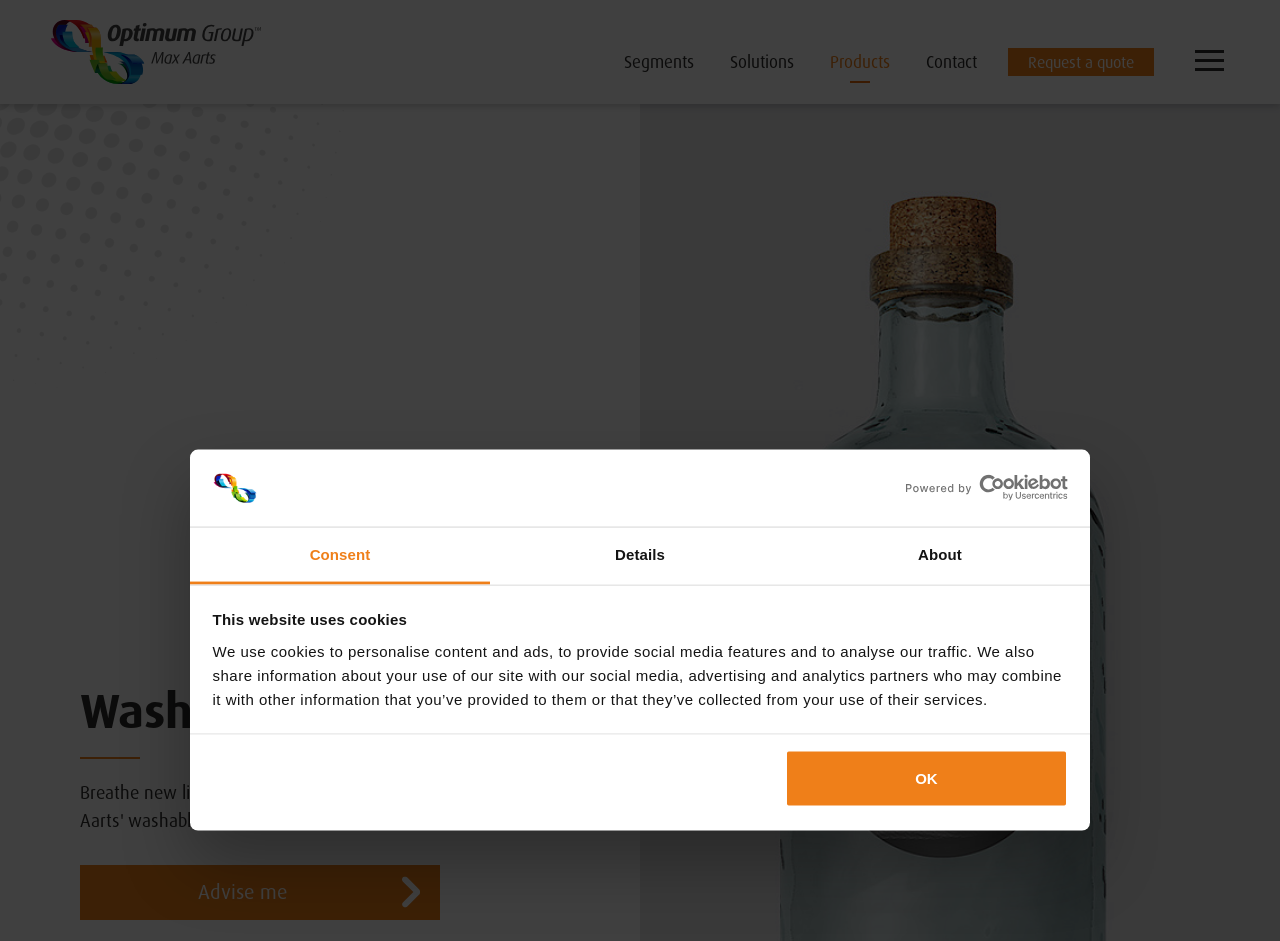Detail the features and information presented on the webpage.

The webpage is about Optimum Group's washable labels, with a focus on their ease of removal and recyclability. At the top, there is a logo and a link to open in a new window. Below the logo, there is a horizontal tab list with three tabs: "Consent", "Details", and "About". The "Consent" tab is selected by default, and it displays a message about the website's use of cookies, including a heading and a paragraph of text. 

To the right of the tab list, there is a button labeled "OK". Below the tab list, there is a link to the Optimum Group's main page, accompanied by an image. The main content of the page is divided into sections, with a heading "Washable Labels" at the top. There are five links below the heading, labeled "Segments", "Solutions", "Products", "Contact", and "Request a quote", arranged horizontally. At the bottom of the page, there is a link "Advise me" with an accompanying image.